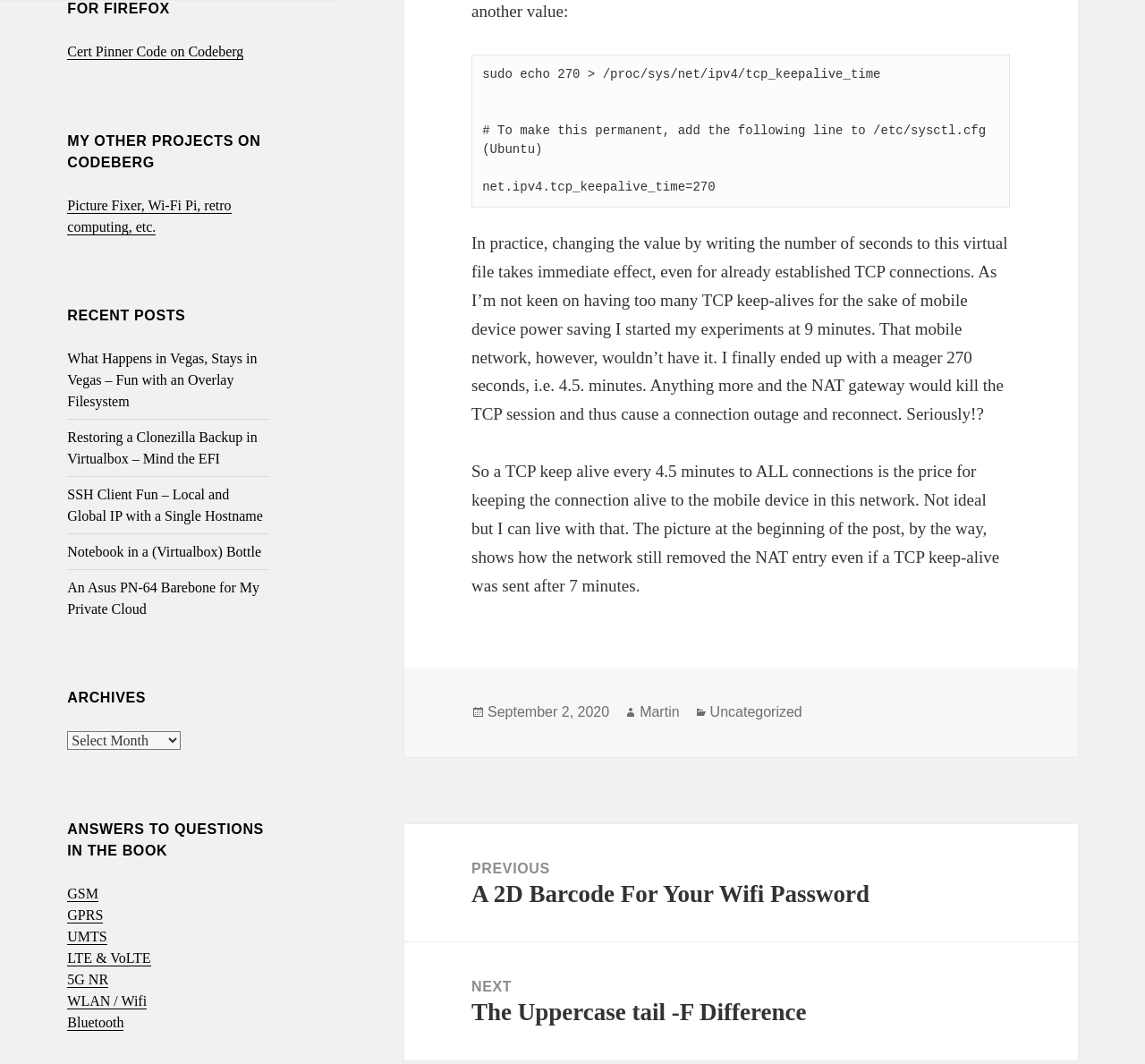What is the author of the post?
Could you please answer the question thoroughly and with as much detail as possible?

I found the author of the post by looking at the footer section and identifying the link 'Martin' next to the label 'Author'.